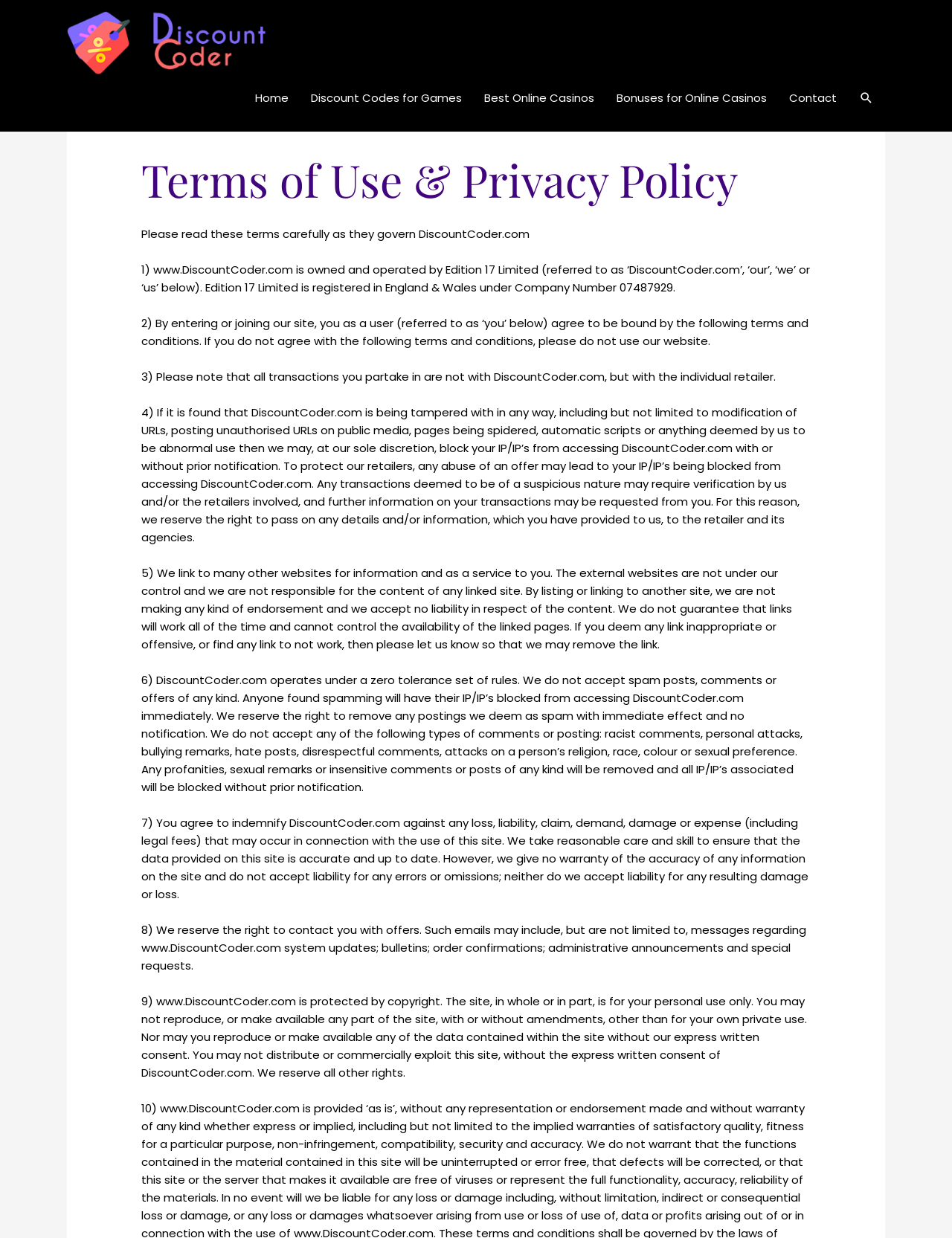Using the element description: "Real Estate", determine the bounding box coordinates. The coordinates should be in the format [left, top, right, bottom], with values between 0 and 1.

None